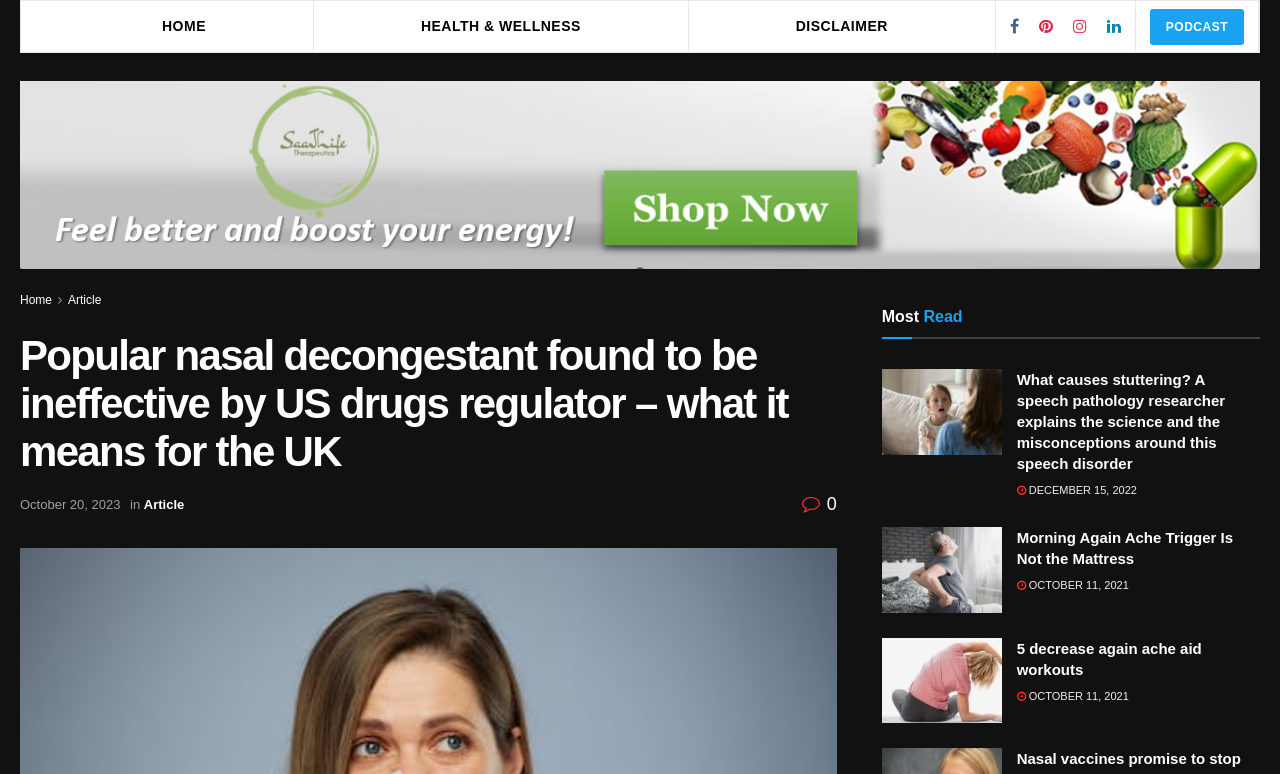Please find the bounding box coordinates for the clickable element needed to perform this instruction: "View the 'Morning Again Ache Trigger Is Not the Mattress' article".

[0.794, 0.681, 0.984, 0.735]